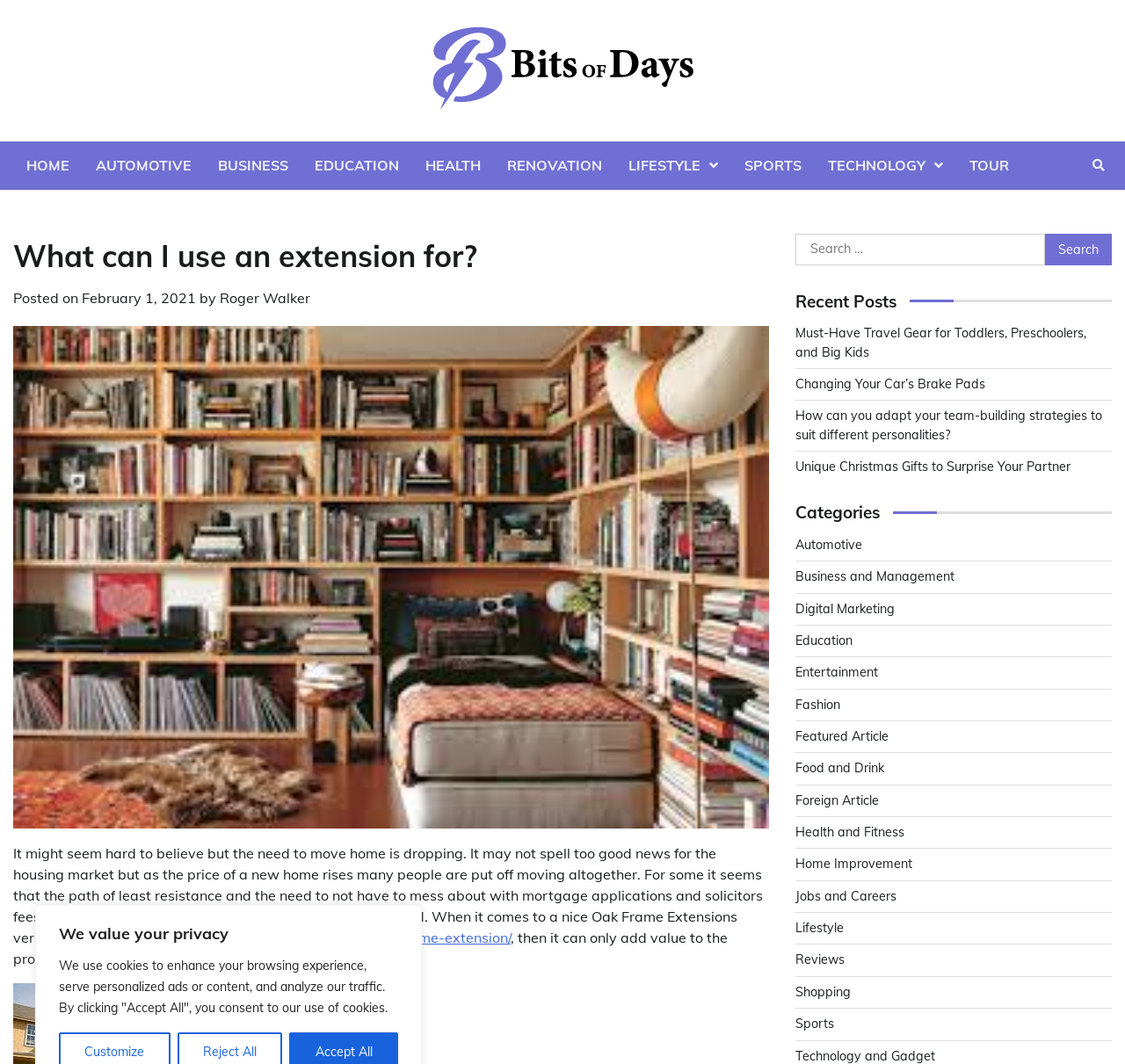Can you give a detailed response to the following question using the information from the image? What is the date of the article?

I determined the date of the article by looking at the link element with the text 'February 1, 2021', which is likely the publication date of the article.